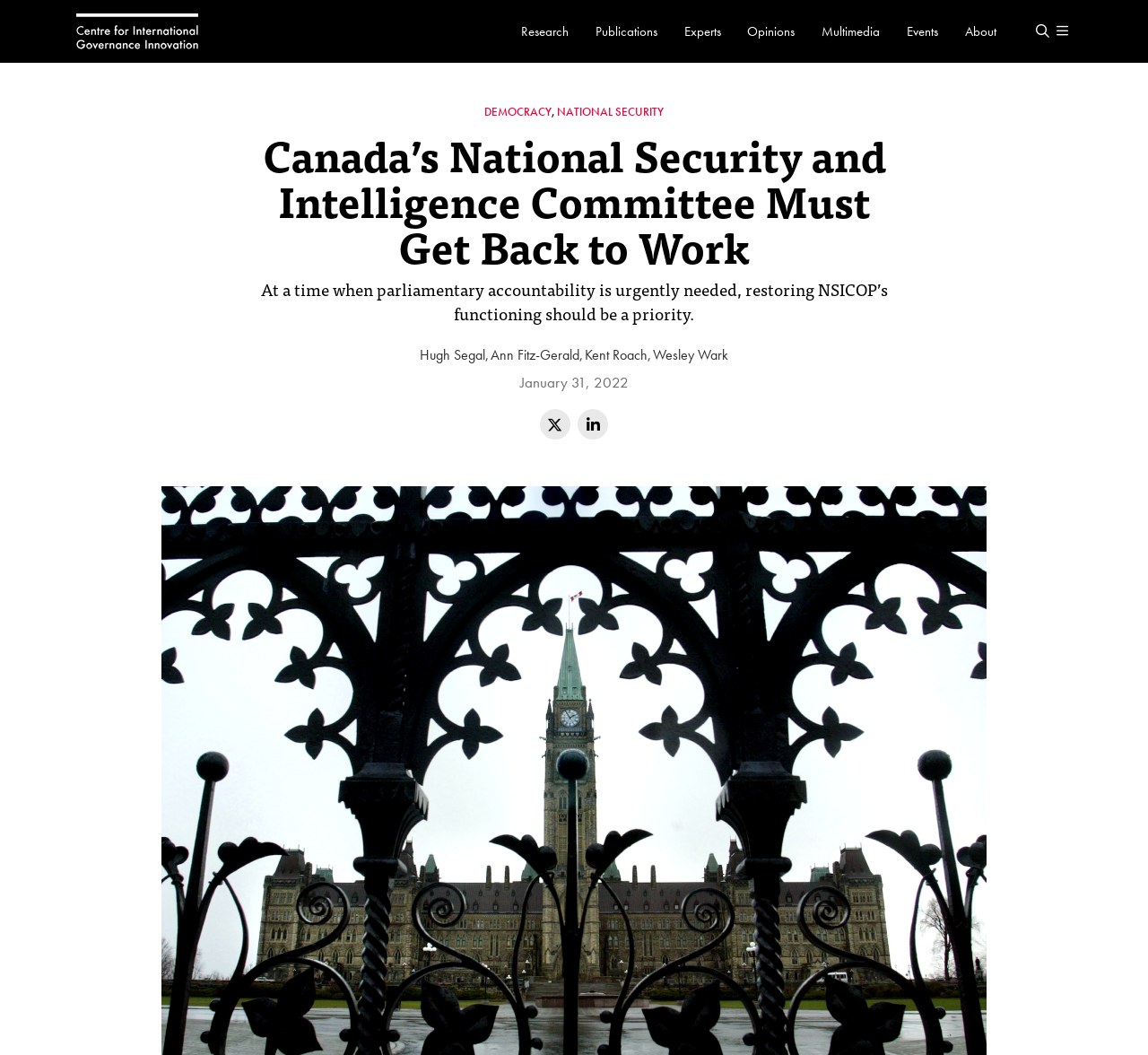What is the purpose of the buttons in the top-right corner?
Please give a detailed and elaborate answer to the question.

I determined the purpose of the buttons by looking at the navigation section, where I found two buttons with the labels 'Open search' and 'Open menu', which seem to be used for searching and navigating the webpage, respectively.